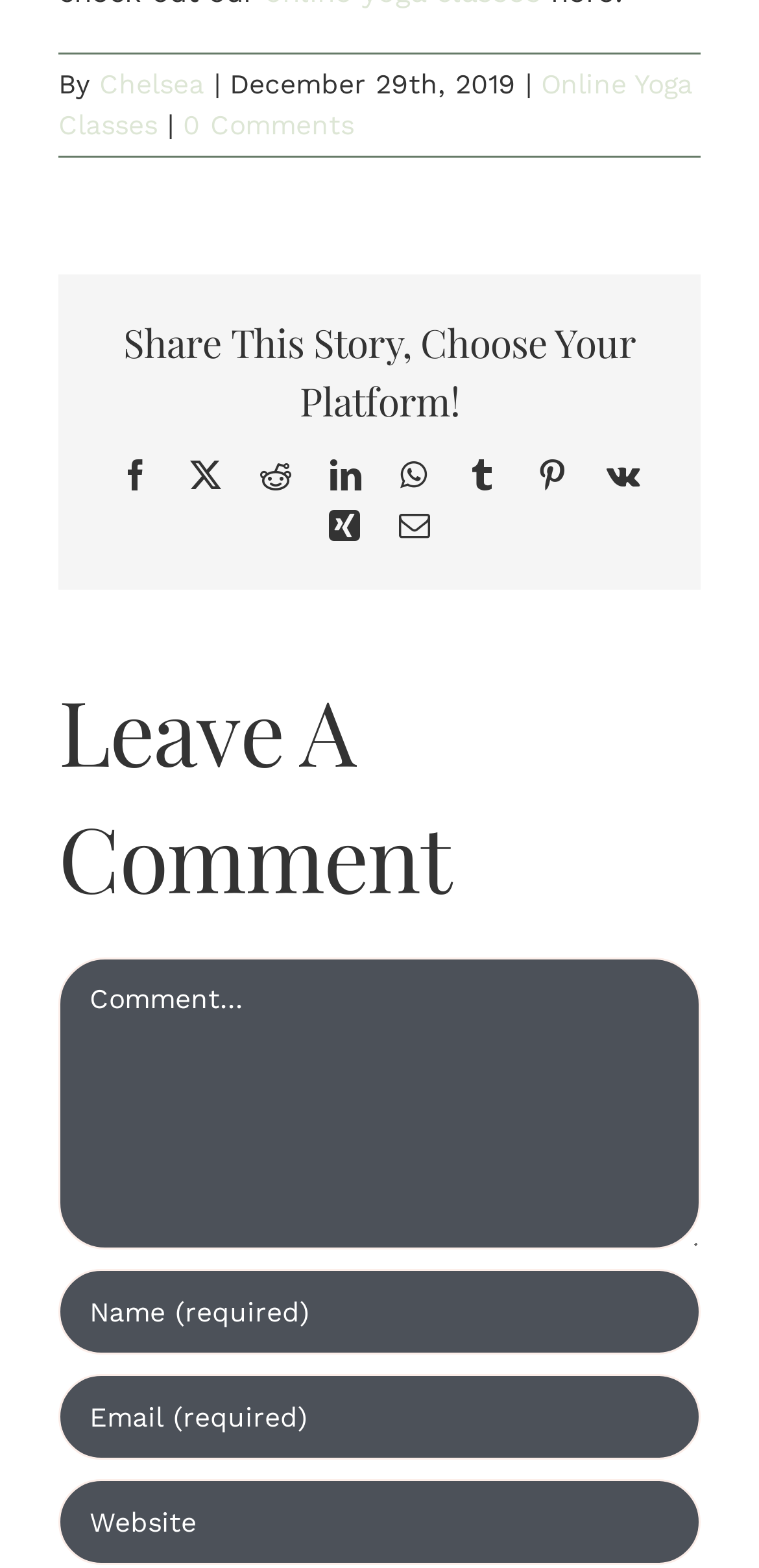Locate the bounding box coordinates of the clickable region to complete the following instruction: "Share on Facebook."

[0.158, 0.293, 0.199, 0.313]